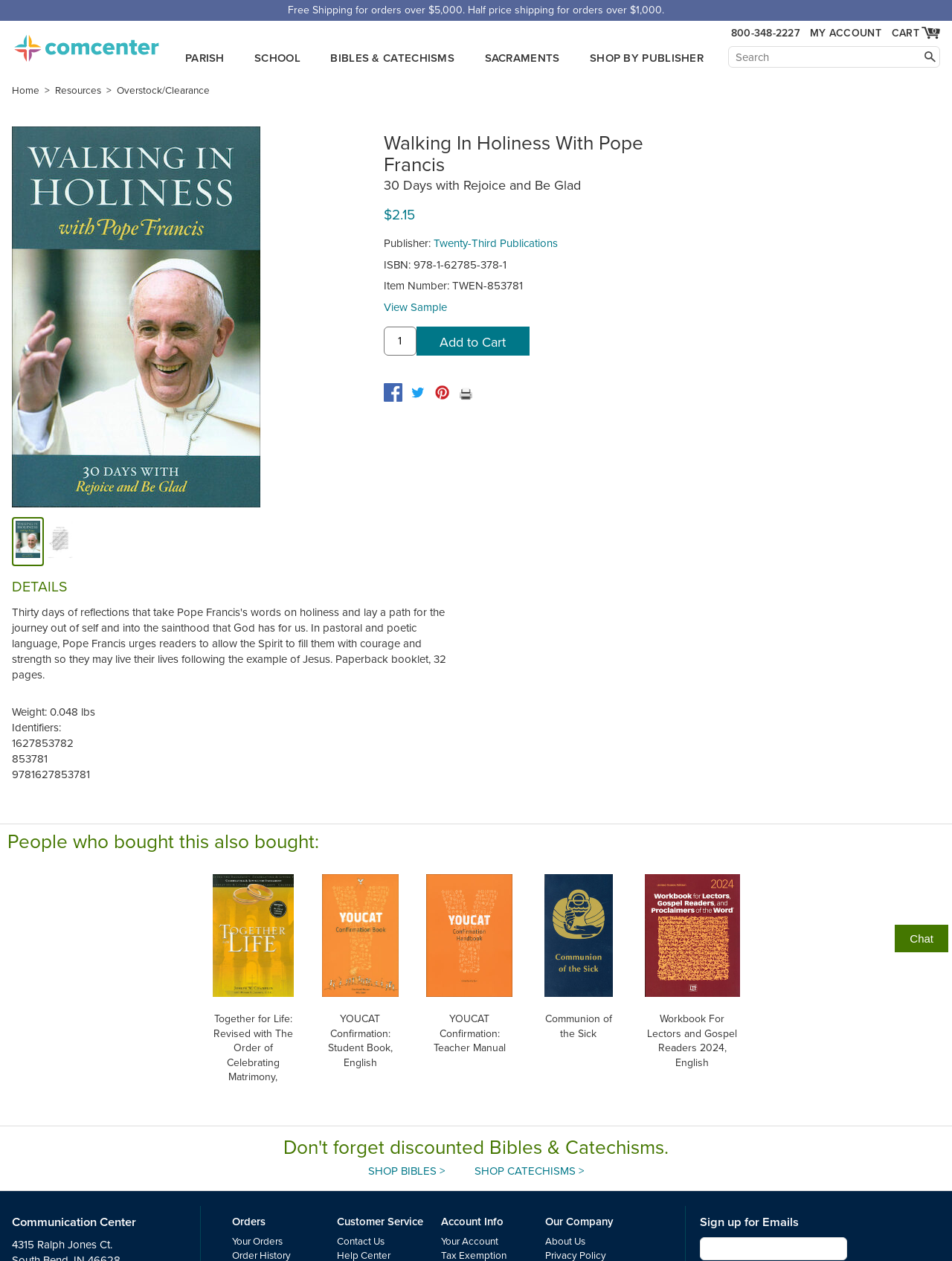What is the price of the book?
Relying on the image, give a concise answer in one word or a brief phrase.

$2.15